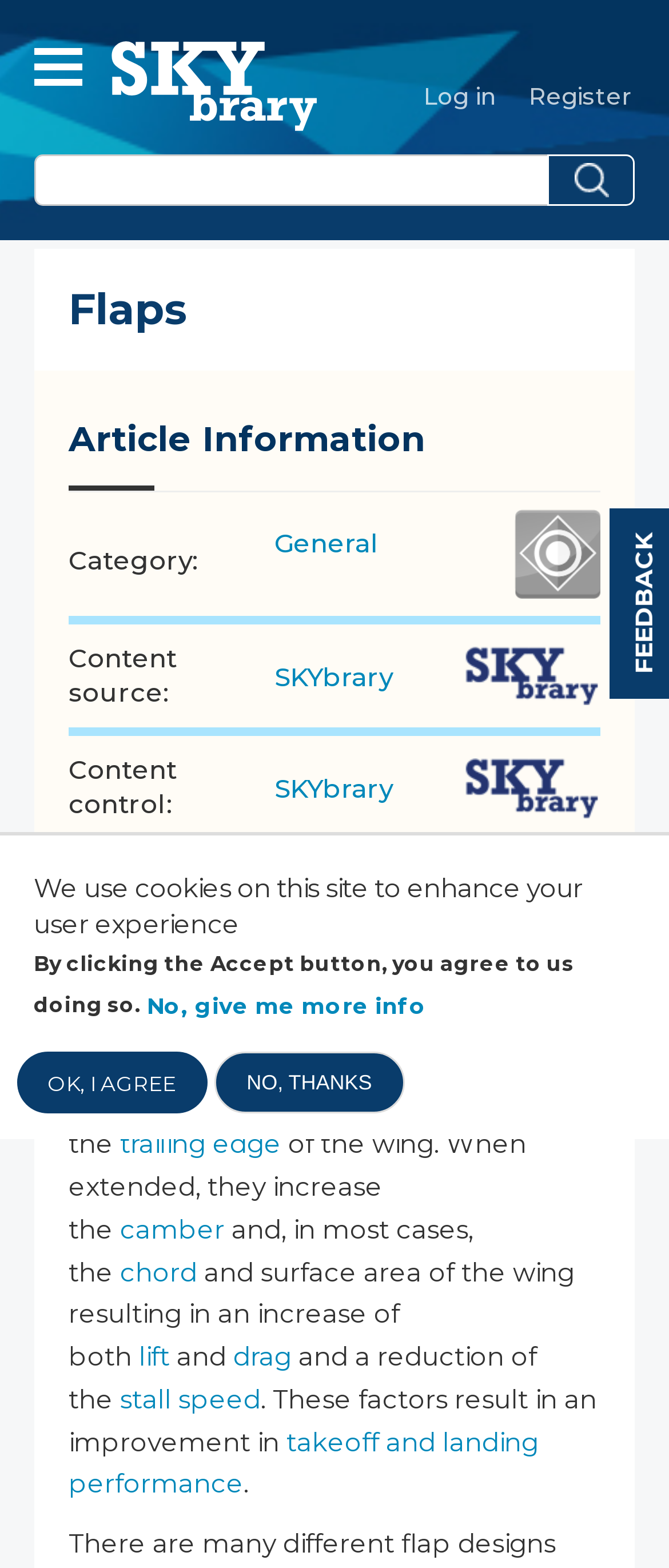What is the purpose of flaps on an aircraft?
Based on the visual content, answer with a single word or a brief phrase.

Increase lift and reduce stall speed